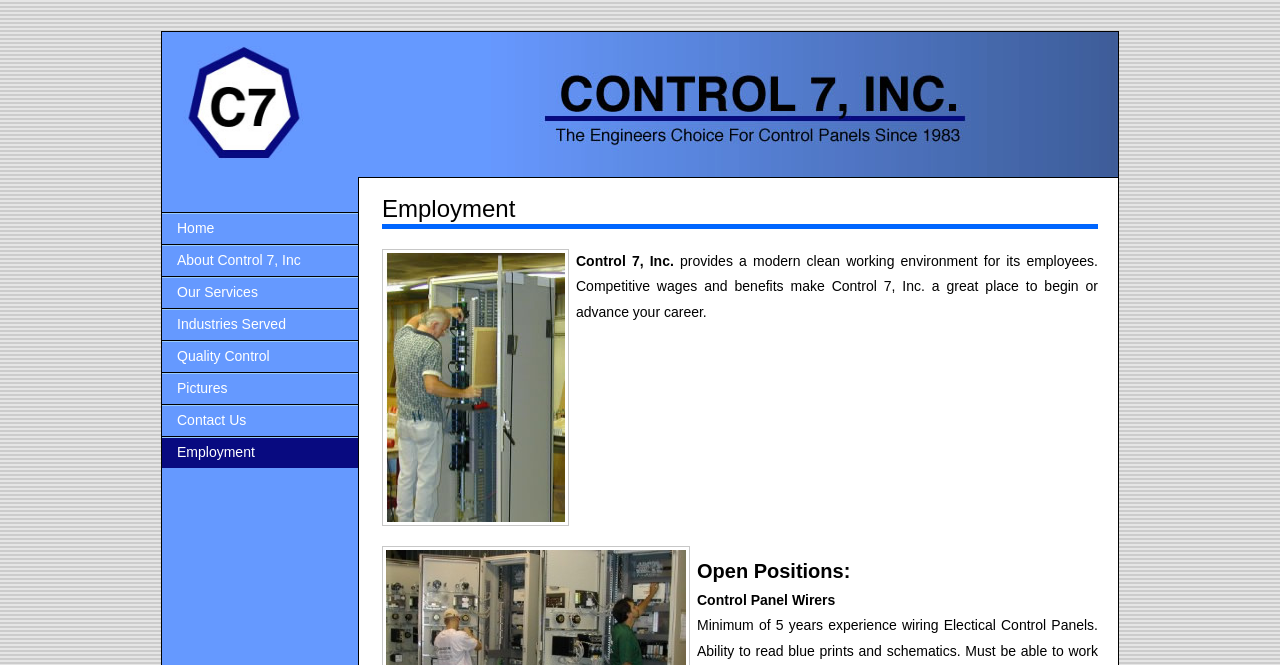Locate the coordinates of the bounding box for the clickable region that fulfills this instruction: "click the Home link".

[0.127, 0.319, 0.28, 0.367]